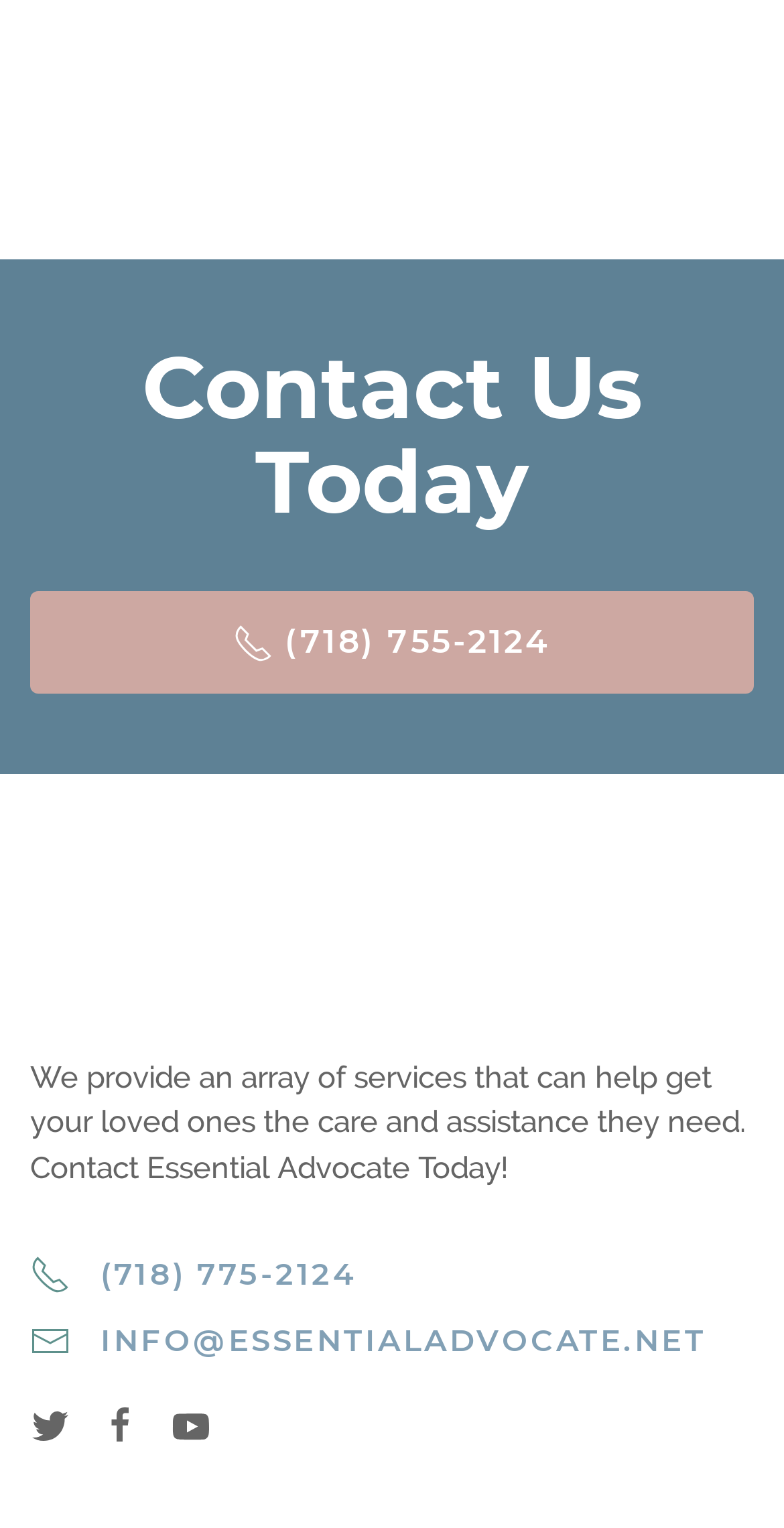For the following element description, predict the bounding box coordinates in the format (top-left x, top-left y, bottom-right x, bottom-right y). All values should be floating point numbers between 0 and 1. Description: info@essentialadvocate.net

[0.128, 0.864, 0.9, 0.889]